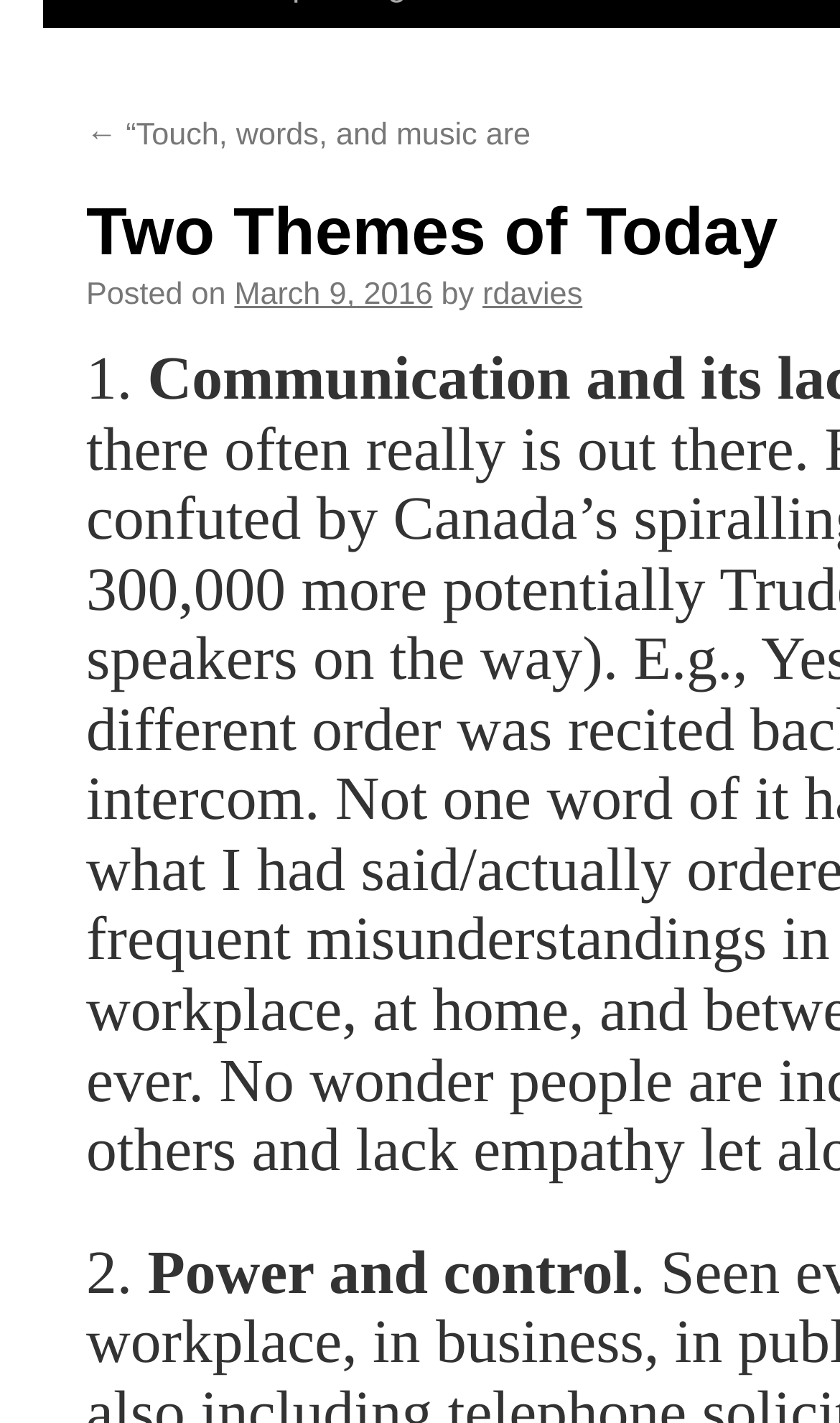Locate the bounding box of the user interface element based on this description: "rdavies".

[0.574, 0.253, 0.693, 0.278]